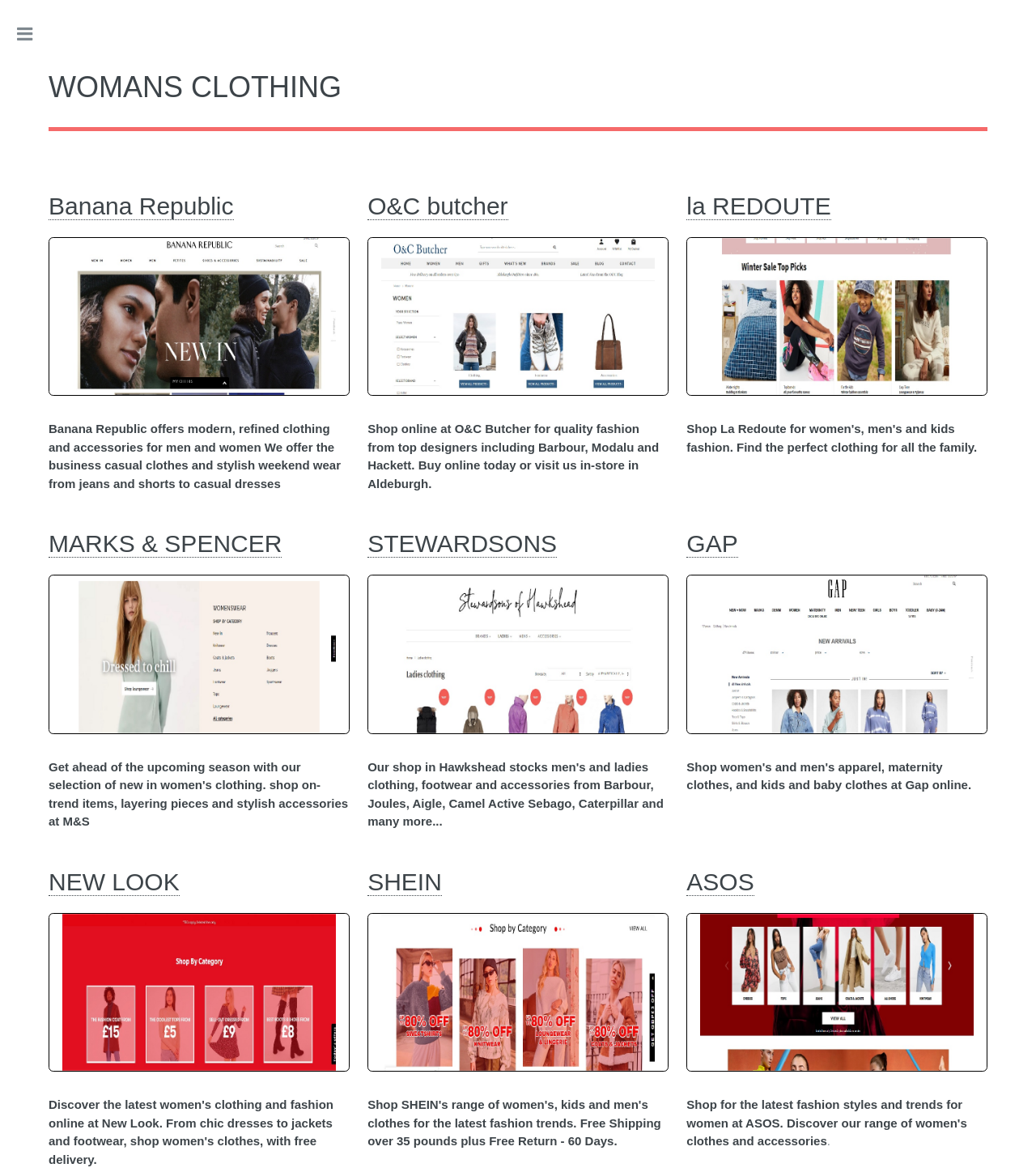Find the bounding box coordinates of the element's region that should be clicked in order to follow the given instruction: "Browse la REDOUTE". The coordinates should consist of four float numbers between 0 and 1, i.e., [left, top, right, bottom].

[0.663, 0.164, 0.802, 0.188]